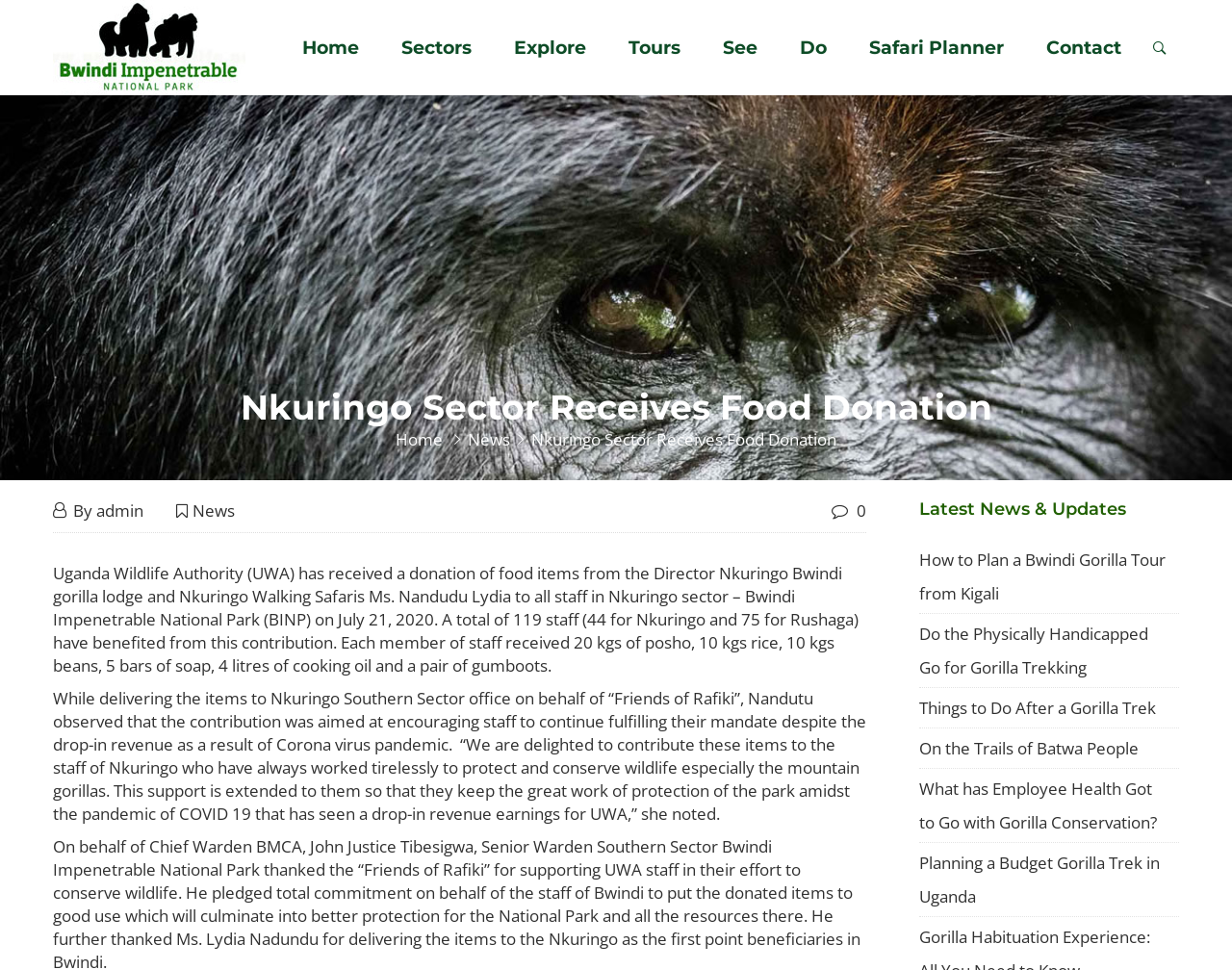What is the primary heading on this webpage?

Nkuringo Sector Receives Food Donation